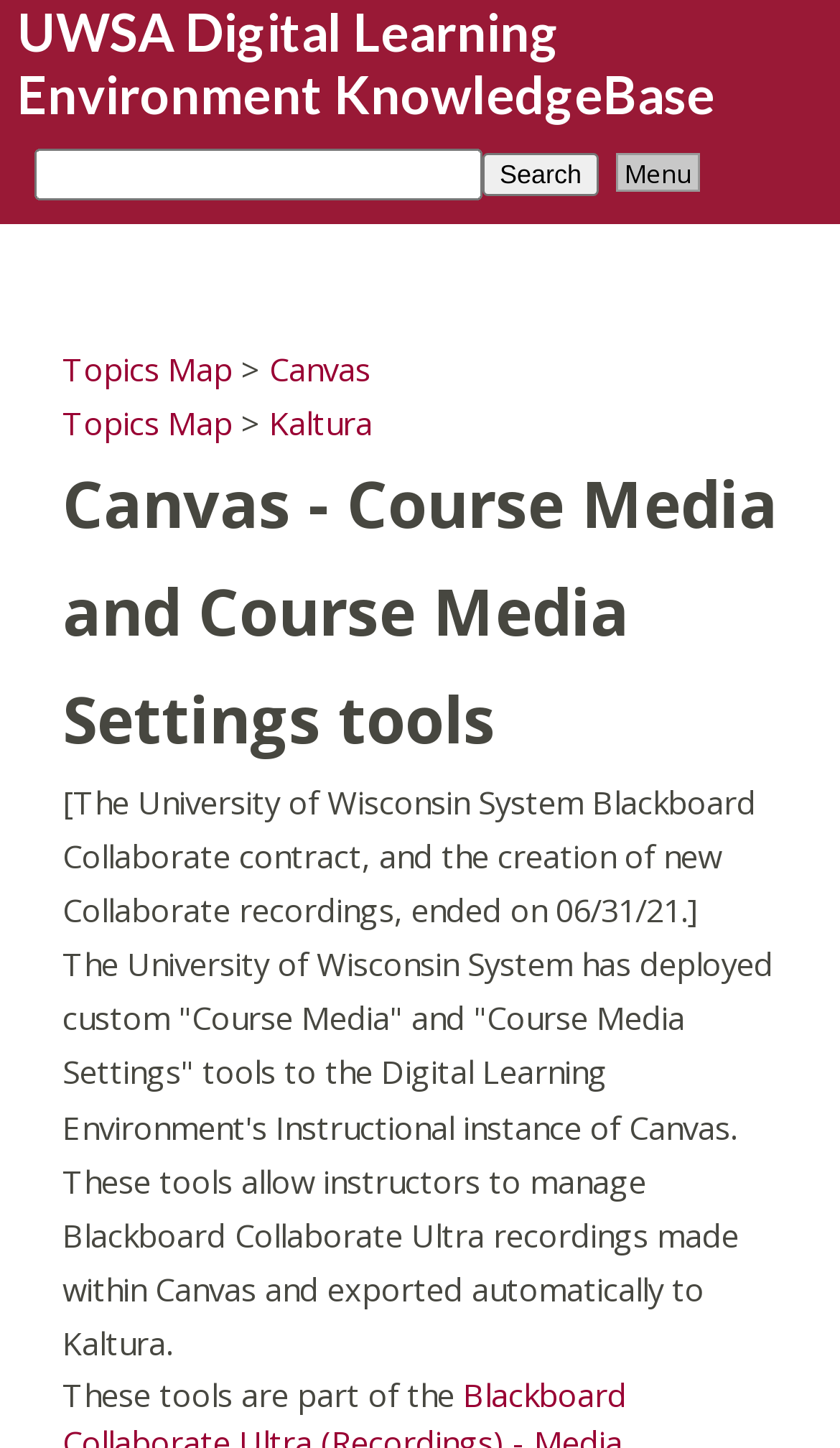What is the relationship between Kaltura and Course Media?
Provide a detailed answer to the question, using the image to inform your response.

The webpage mentions that the 'Course Media' tool allows instructors to manage Blackboard Collaborate Ultra recordings made within Canvas and exported automatically to Kaltura, indicating that Kaltura is the destination where the recordings are exported.